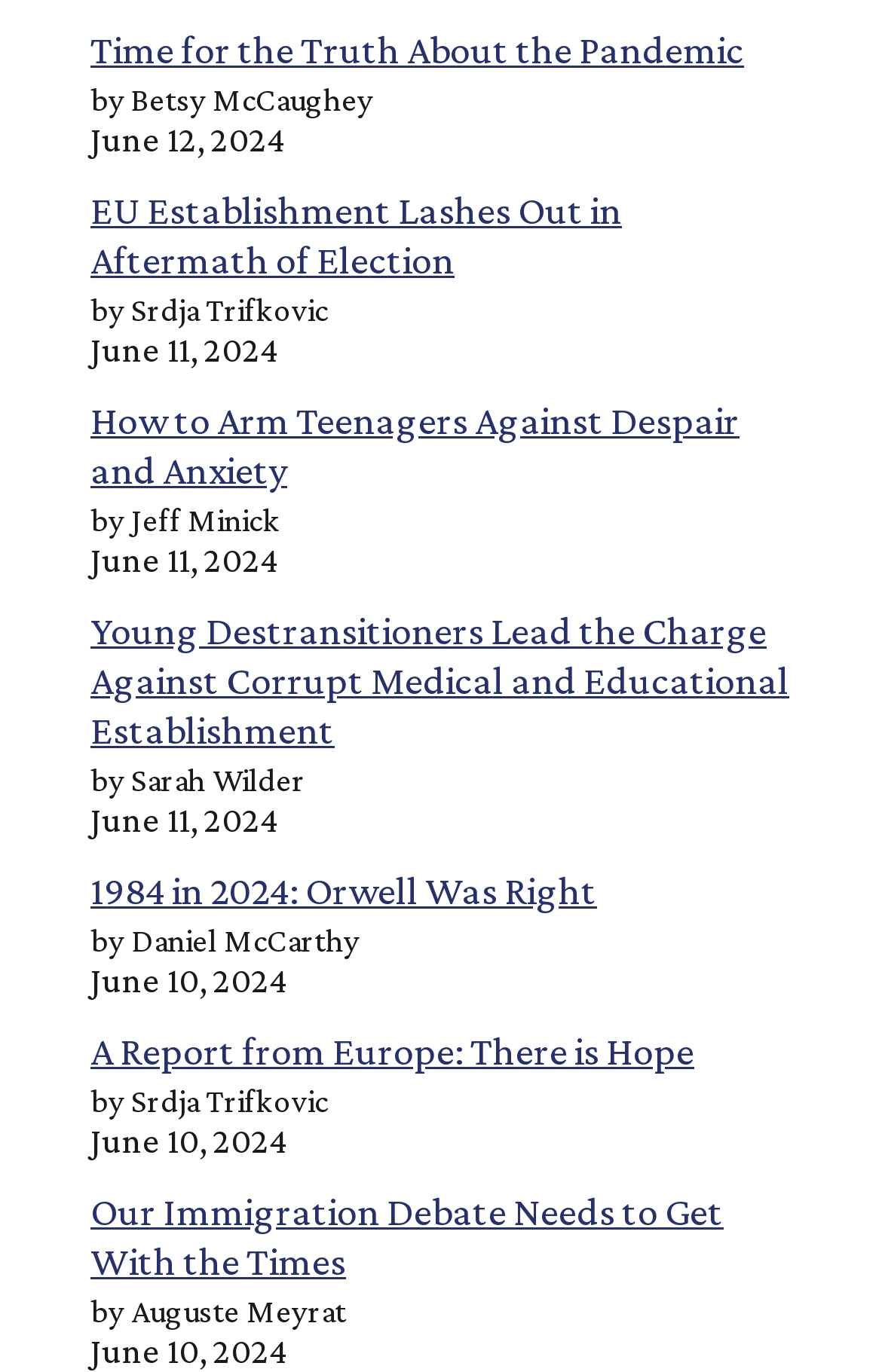Give a one-word or short phrase answer to this question: 
How many articles are listed on this webpage?

9